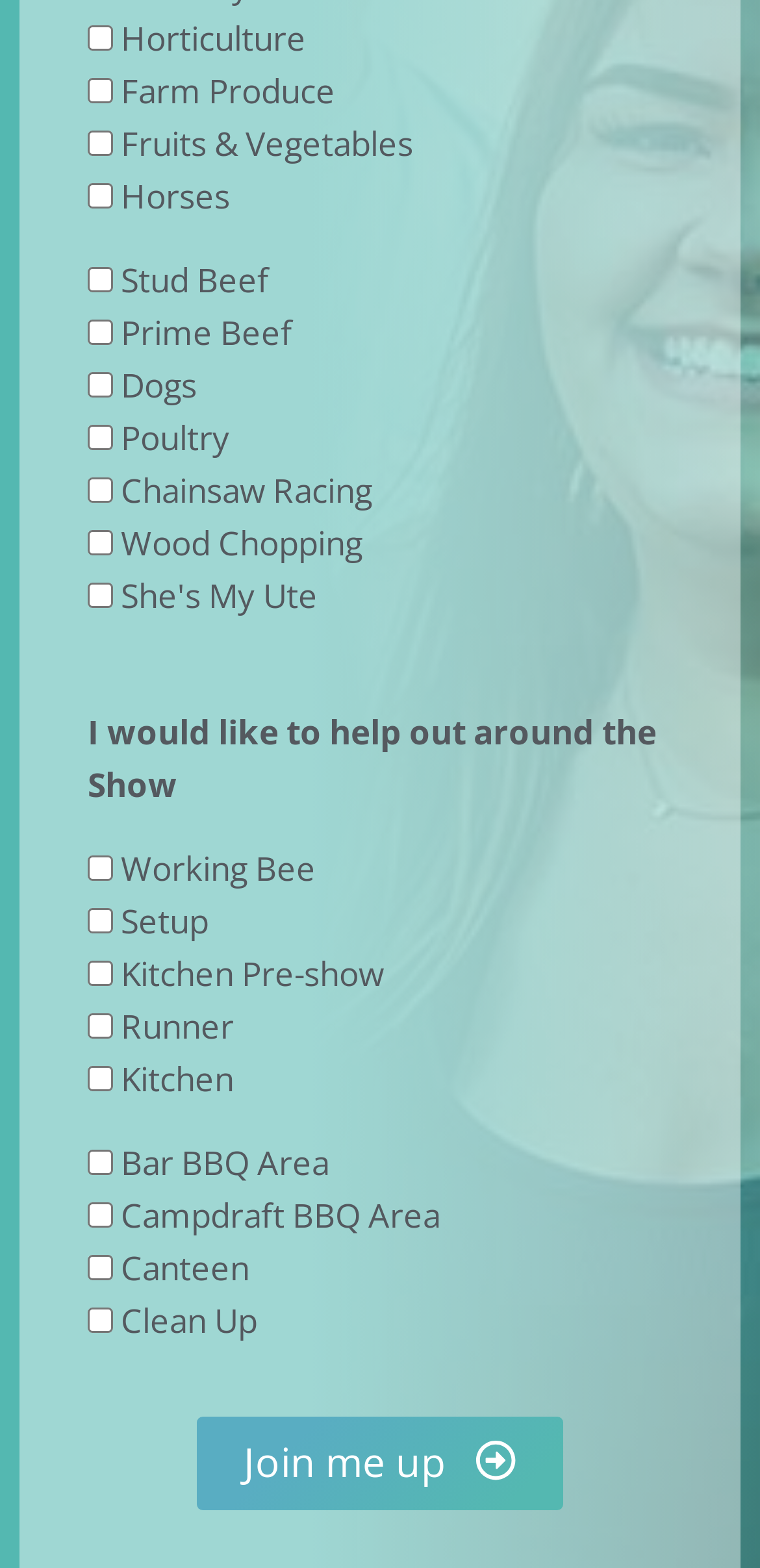What is the theme of the event?
Could you answer the question with a detailed and thorough explanation?

The activities listed on the webpage, such as horticulture, farm produce, horses, and chainsaw racing, suggest that the event is related to rural or agricultural activities, possibly a country show or festival.